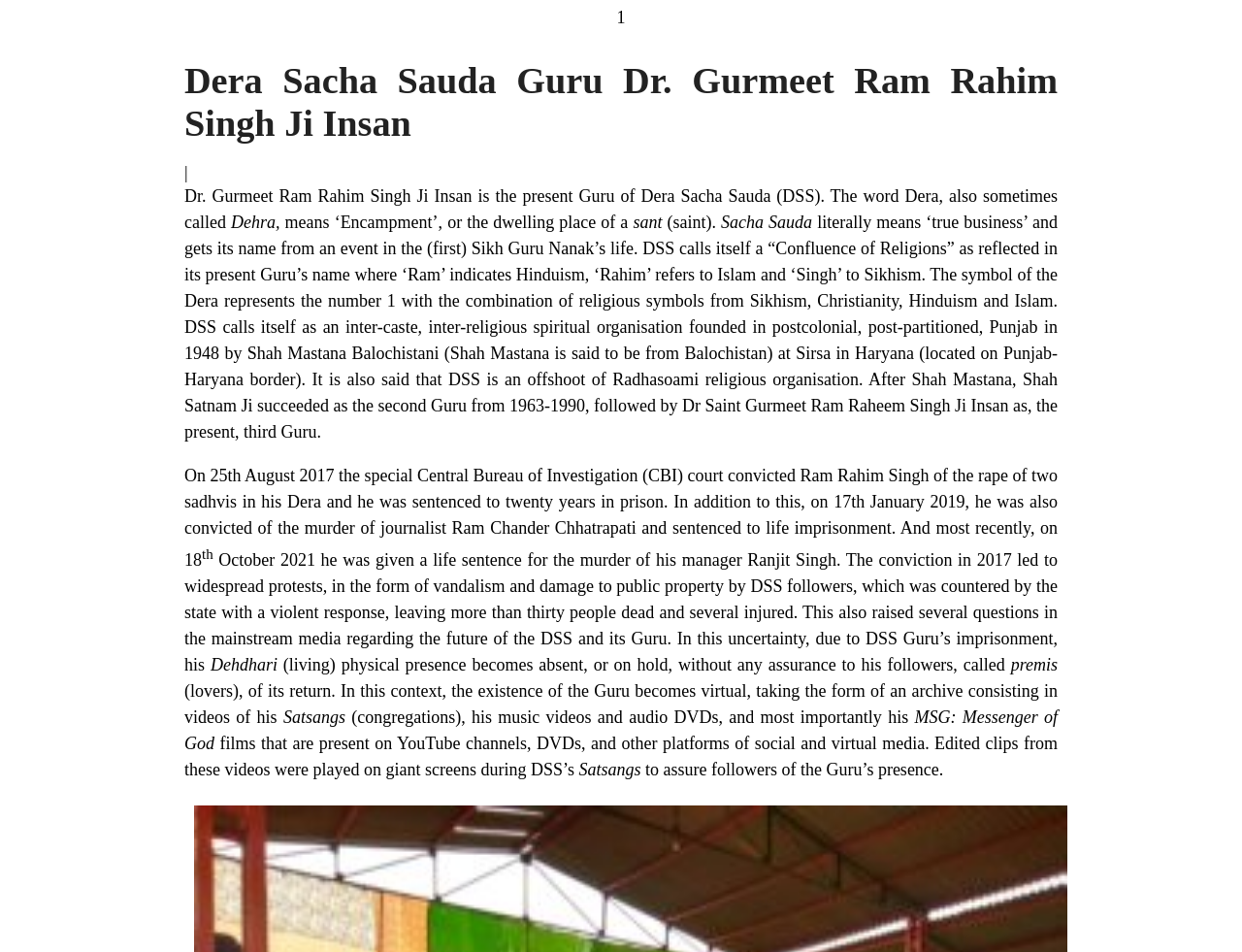Given the element description "life" in the screenshot, predict the bounding box coordinates of that UI element.

[0.491, 0.25, 0.51, 0.271]